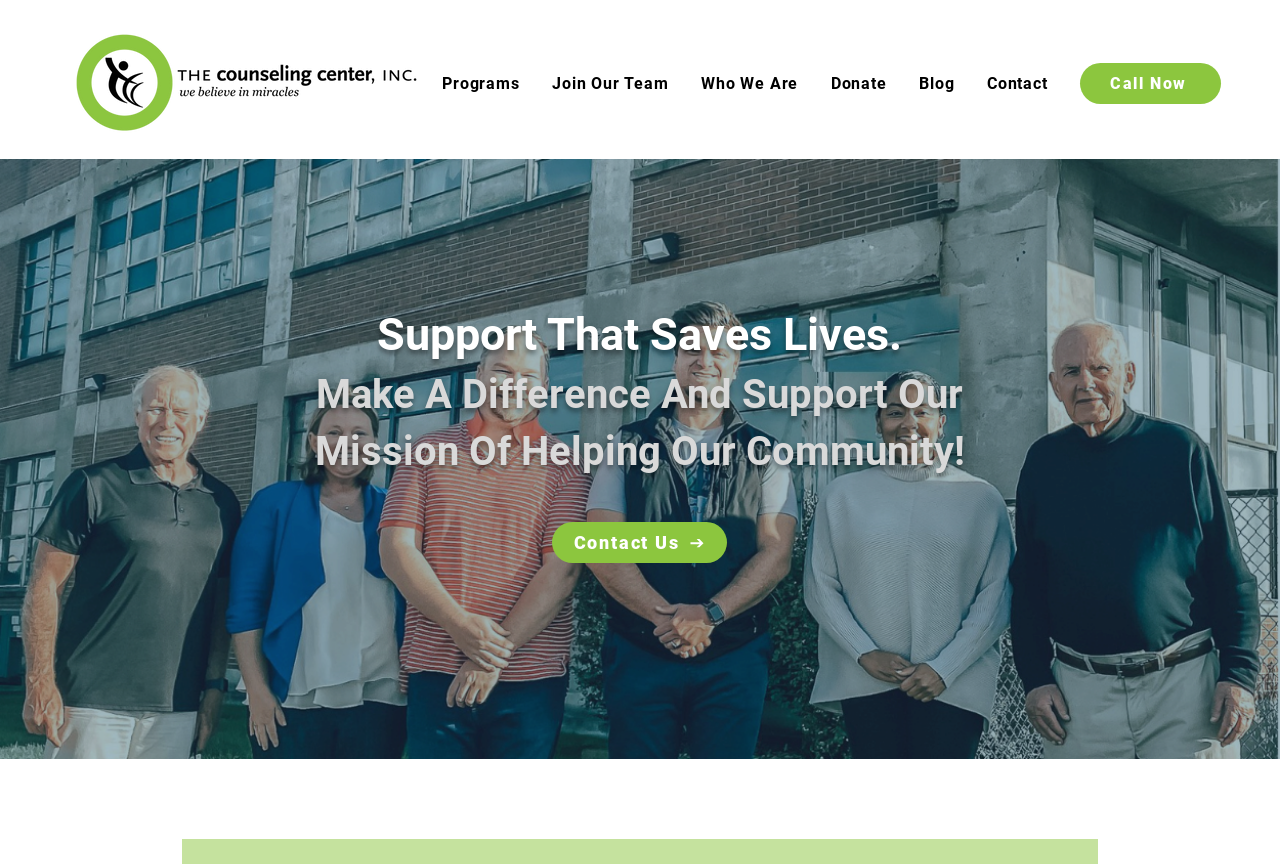Highlight the bounding box coordinates of the element you need to click to perform the following instruction: "Call now for immediate assistance."

[0.844, 0.073, 0.954, 0.12]